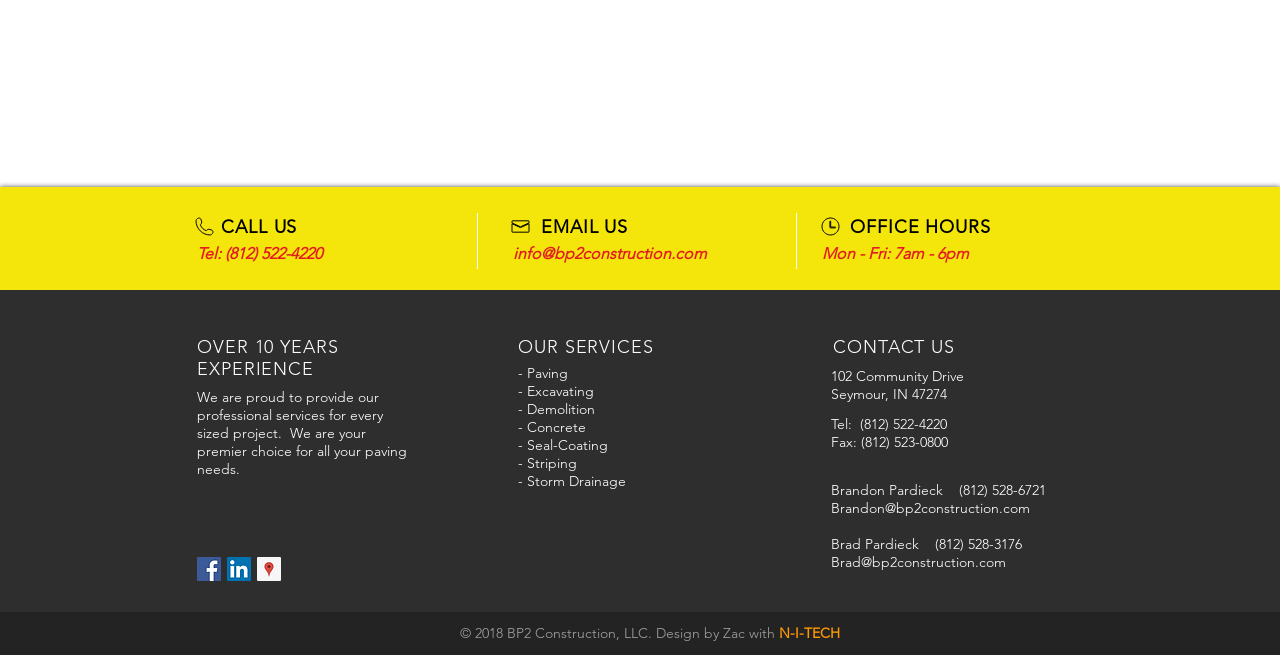Based on the element description: "aria-label="Google Places Social Icon"", identify the UI element and provide its bounding box coordinates. Use four float numbers between 0 and 1, [left, top, right, bottom].

[0.201, 0.85, 0.22, 0.887]